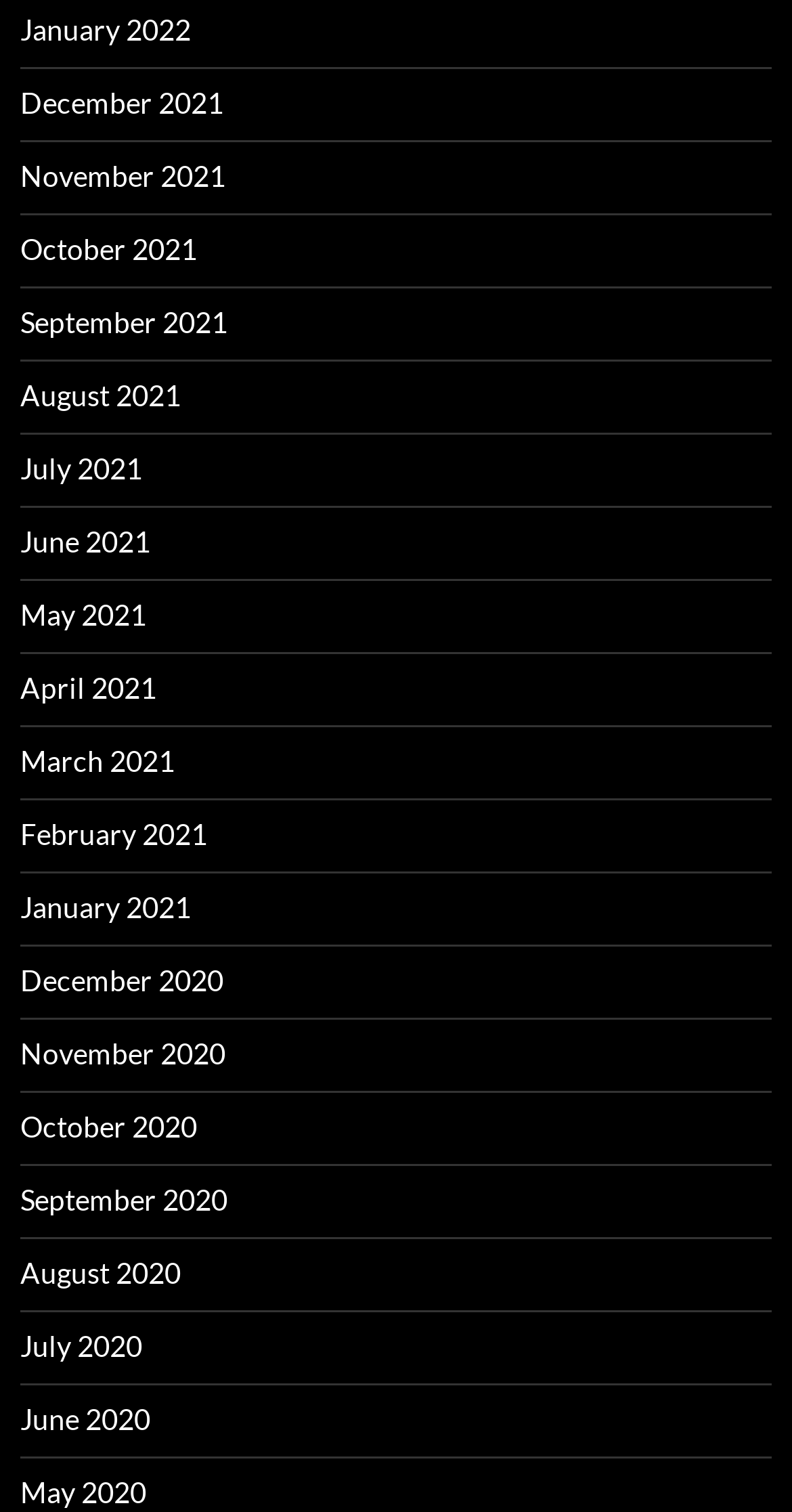How many links are on the webpage?
Please answer the question with as much detail and depth as you can.

I can count the number of links on the webpage, and I find that there are 17 links in total, each representing a different month.